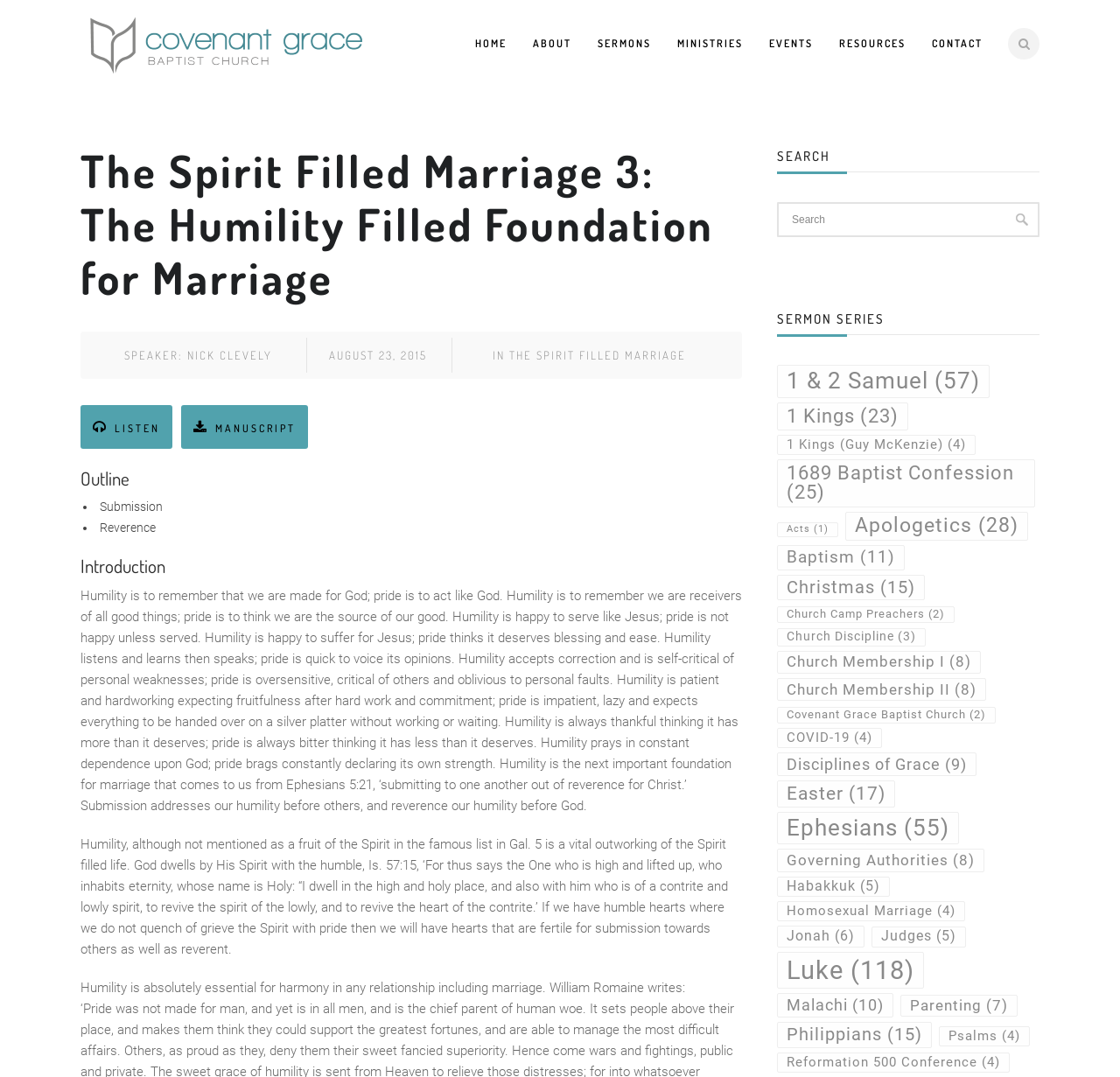Identify the bounding box coordinates for the region to click in order to carry out this instruction: "Search for keywords". Provide the coordinates using four float numbers between 0 and 1, formatted as [left, top, right, bottom].

[0.694, 0.188, 0.928, 0.22]